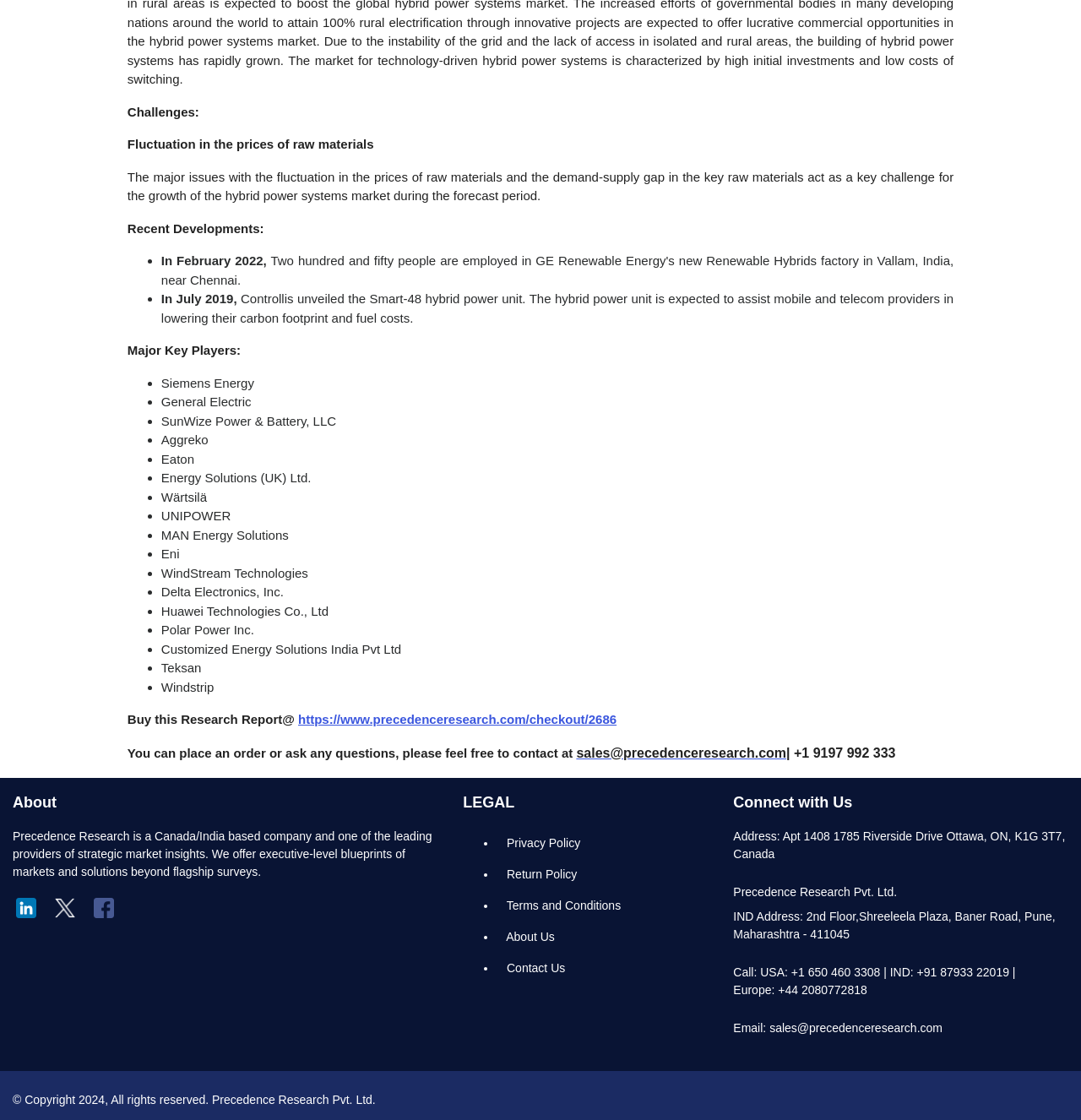What is the address of Precedence Research Pvt. Ltd. in India?
Using the screenshot, give a one-word or short phrase answer.

2nd Floor, Shreeleela Plaza, Baner Road, Pune, Maharashtra - 411045